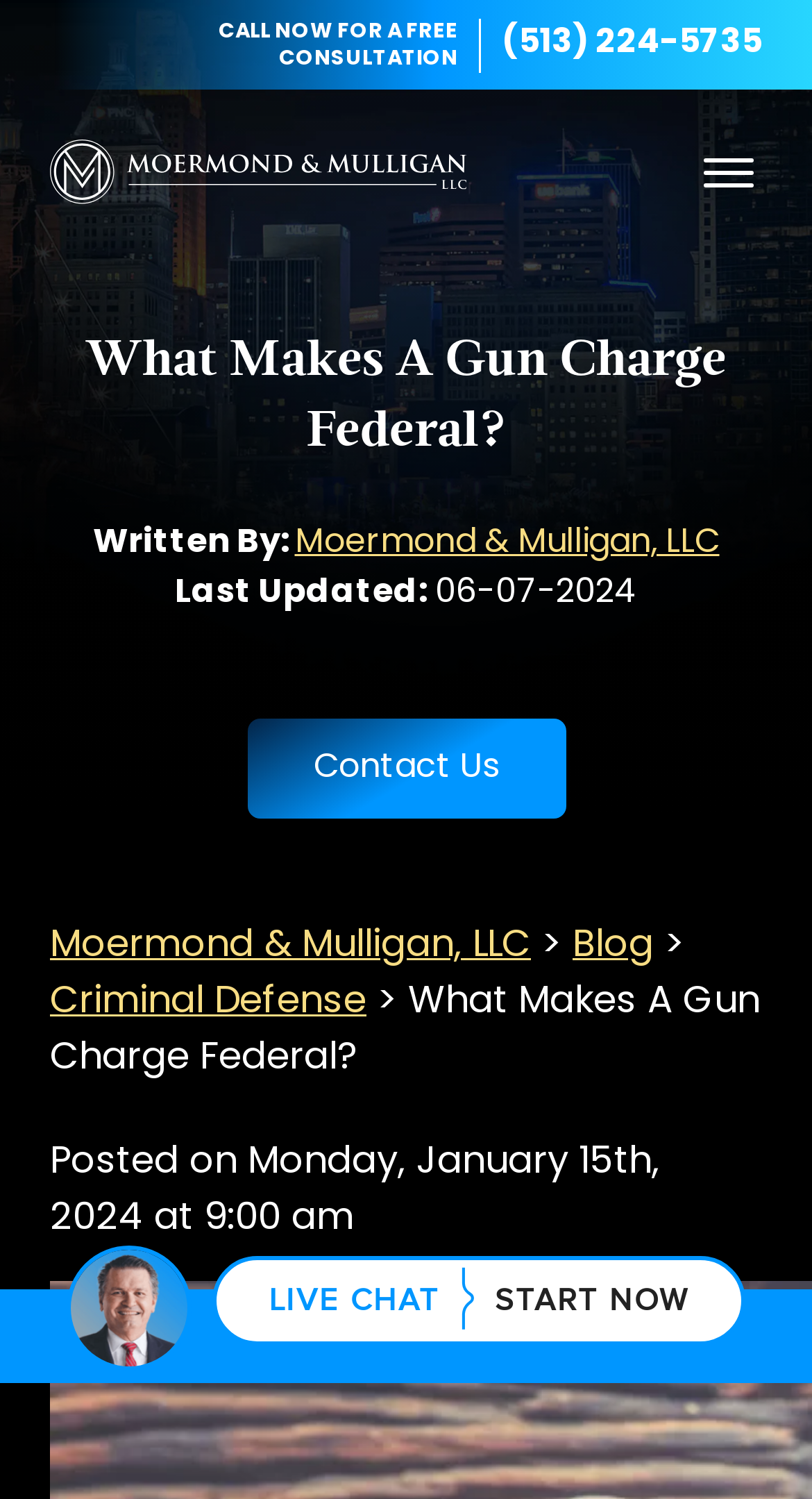Based on the description "0", find the bounding box of the specified UI element.

None